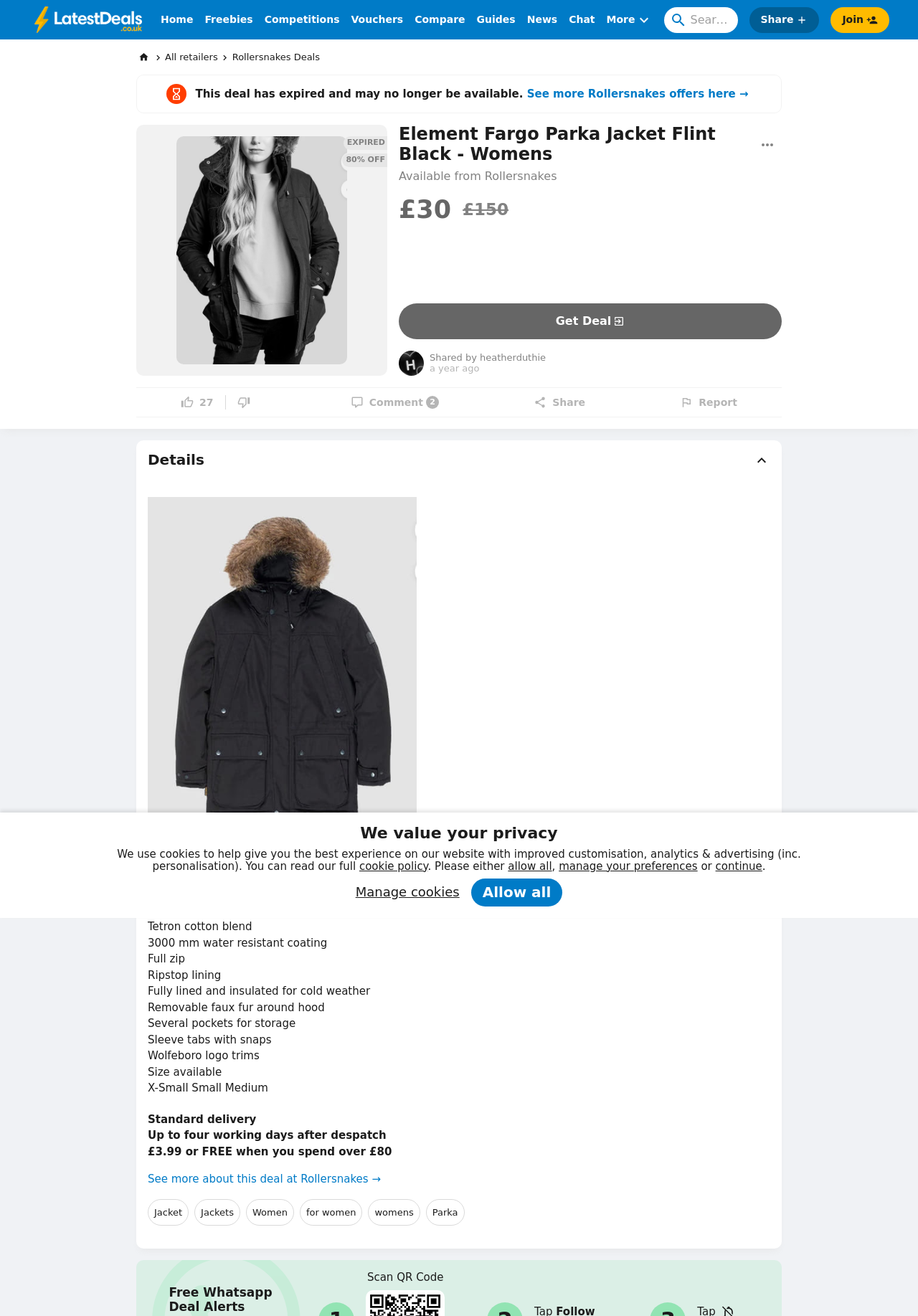Determine the bounding box coordinates of the clickable area required to perform the following instruction: "Read about 'APPLICATION DEVELOPMENT AND INTEGRATION'". The coordinates should be represented as four float numbers between 0 and 1: [left, top, right, bottom].

None